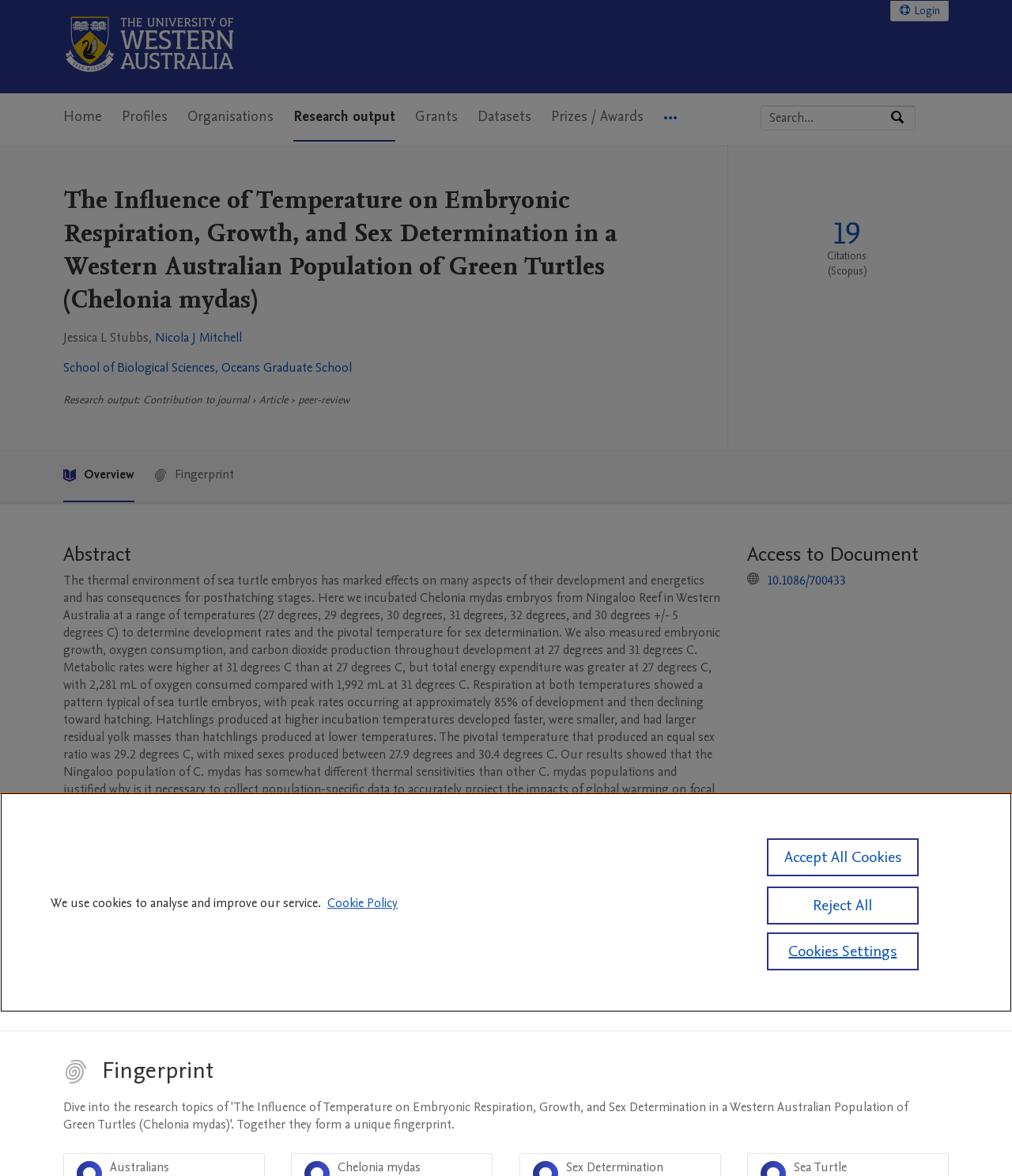Could you locate the bounding box coordinates for the section that should be clicked to accomplish this task: "View the publication metrics".

[0.719, 0.122, 0.93, 0.382]